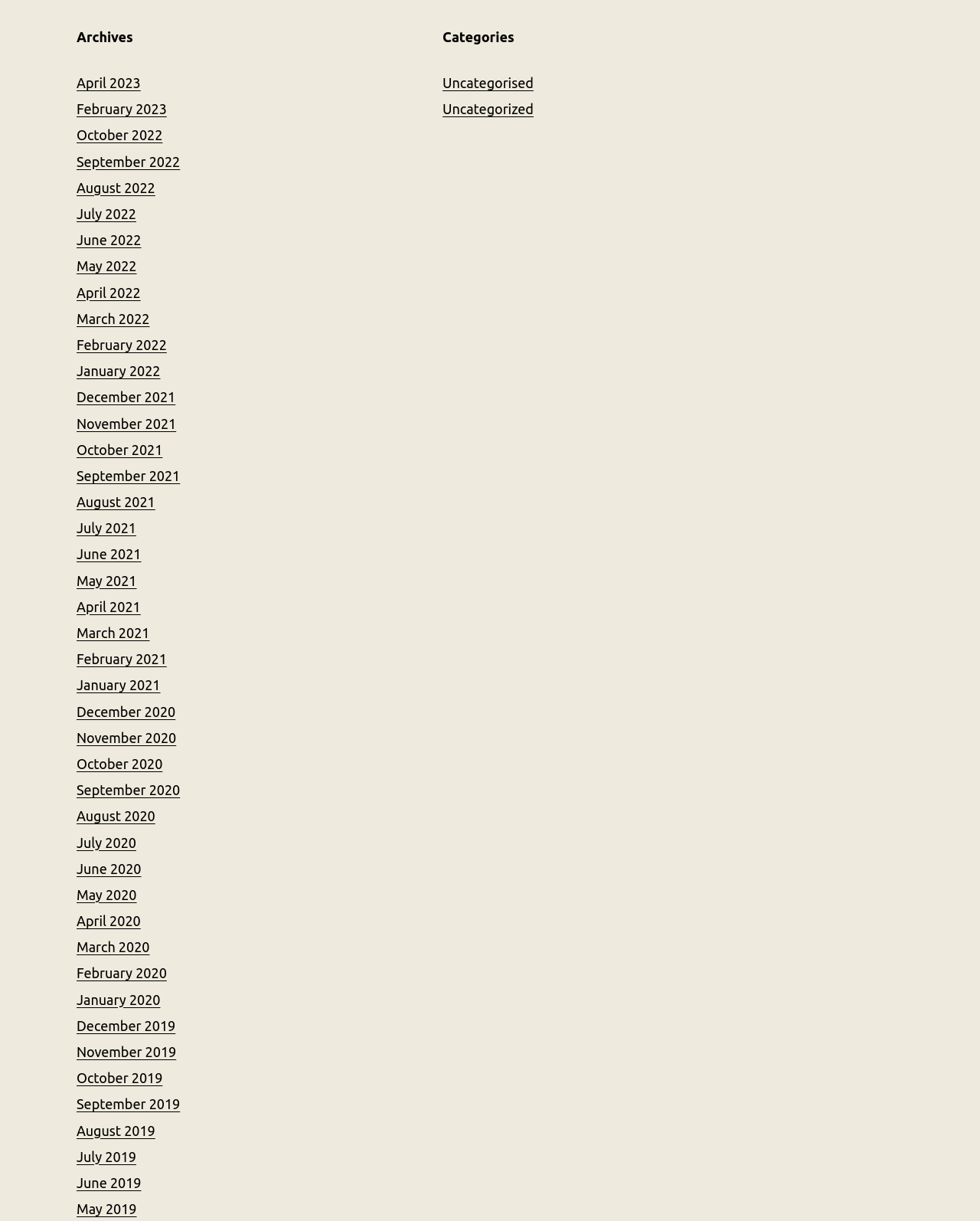What is the title of the second section?
Please use the image to deliver a detailed and complete answer.

The second section is identified by the heading element with the text 'Categories', which is located below the Archives section with a bounding box coordinate of [0.452, 0.023, 0.667, 0.038].